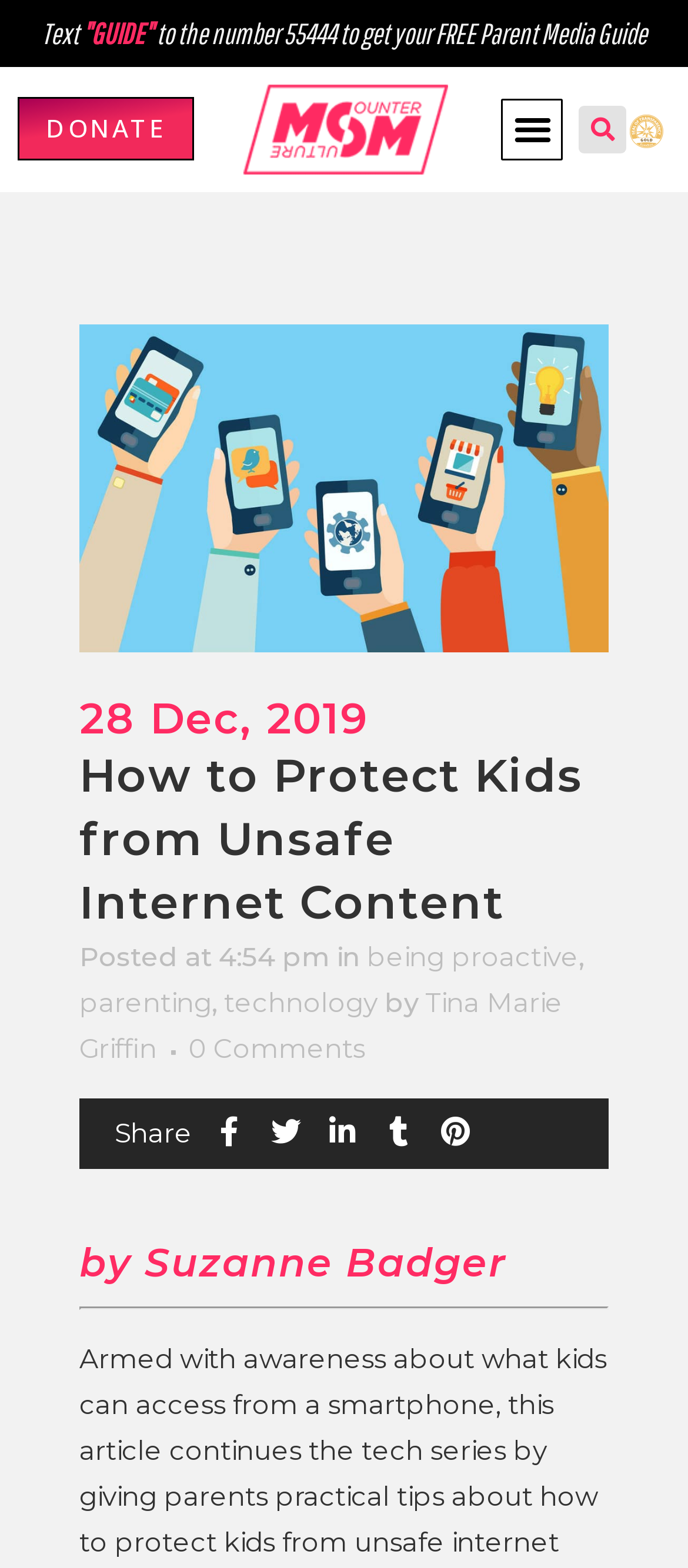What is the logo of the website?
Answer briefly with a single word or phrase based on the image.

Counter Culture Mom Logo